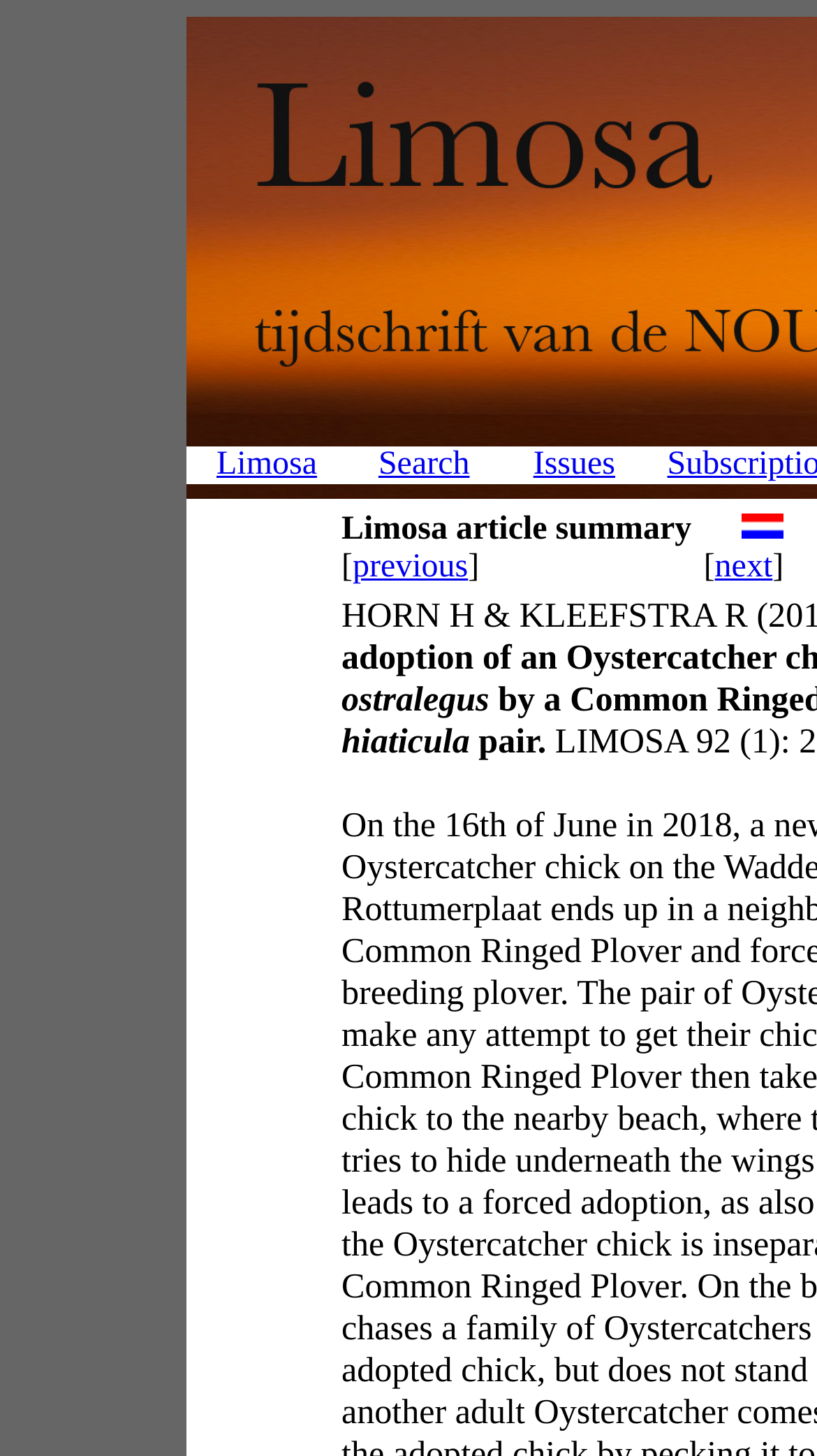How many links are in the top navigation bar?
Look at the screenshot and respond with one word or a short phrase.

3